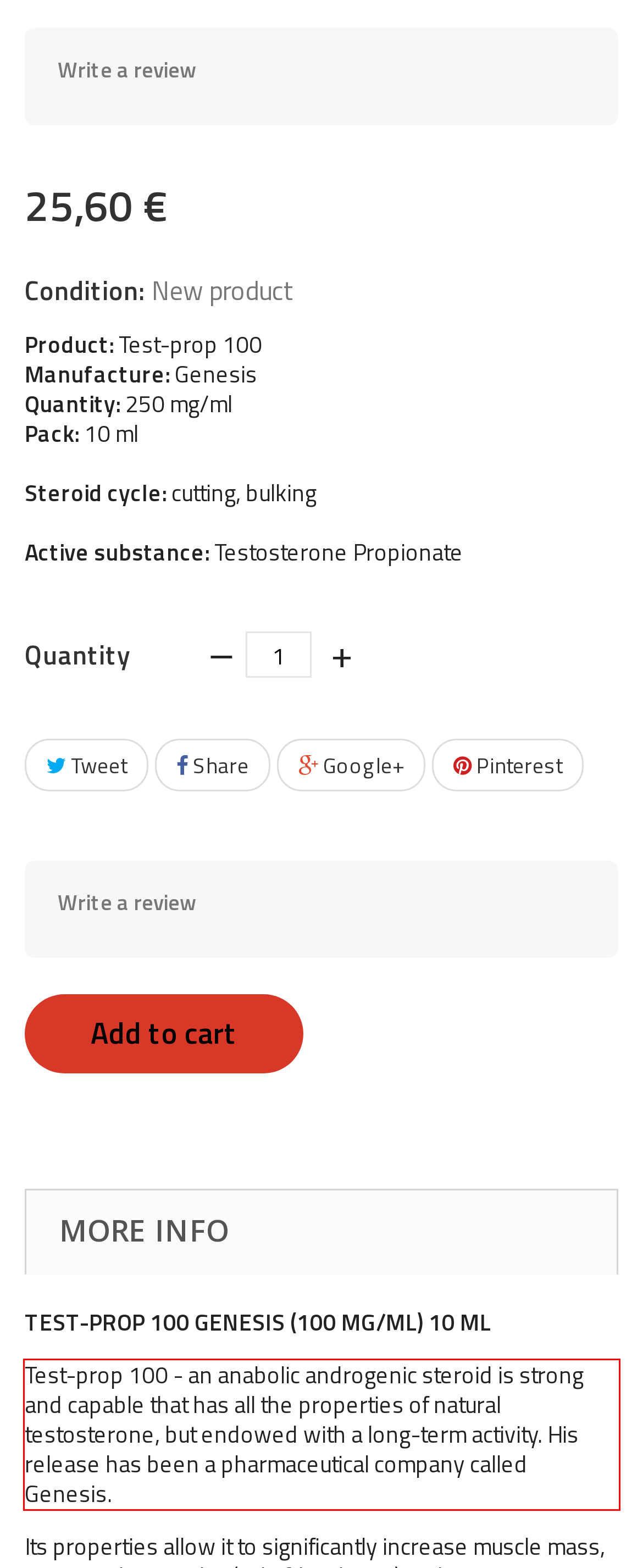Examine the webpage screenshot and use OCR to obtain the text inside the red bounding box.

Test-prop 100 - an anabolic androgenic steroid is strong and capable that has all the properties of natural testosterone, but endowed with a long-term activity. His release has been a pharmaceutical company called Genesis.